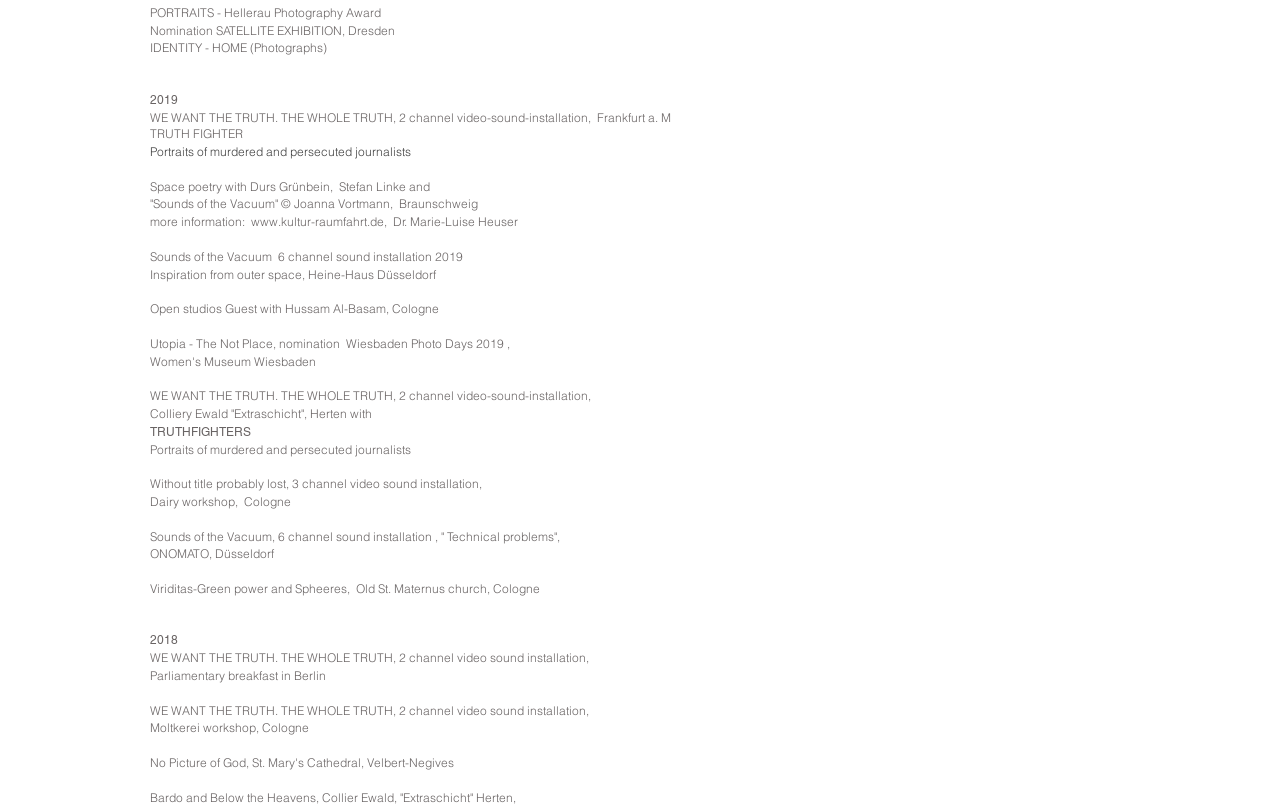Provide the bounding box coordinates of the HTML element described as: "Inspiration from outer space,". The bounding box coordinates should be four float numbers between 0 and 1, i.e., [left, top, right, bottom].

[0.117, 0.331, 0.238, 0.35]